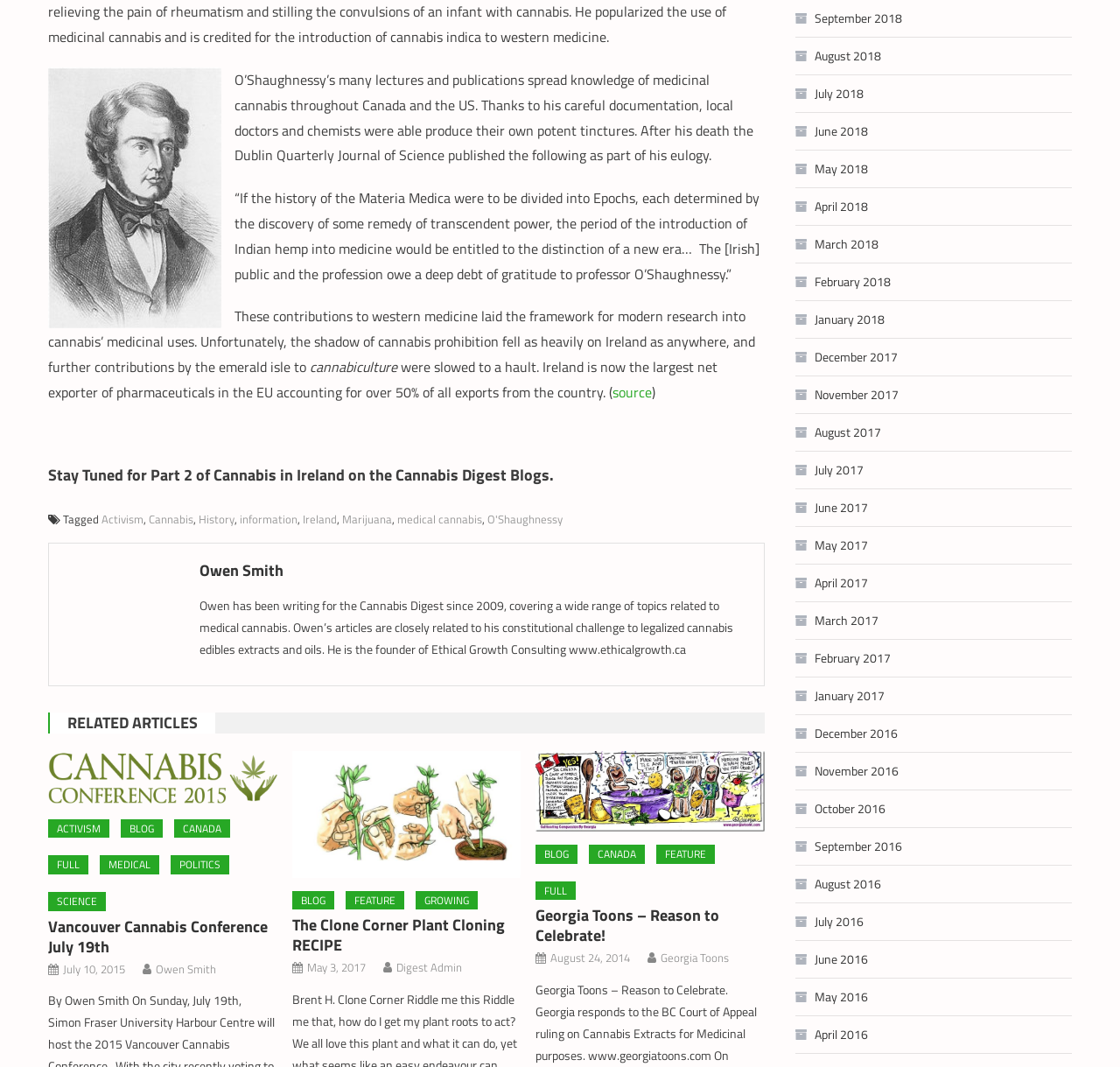Please identify the bounding box coordinates of the element that needs to be clicked to perform the following instruction: "Check out the blog posts by Owen Smith".

[0.178, 0.522, 0.67, 0.548]